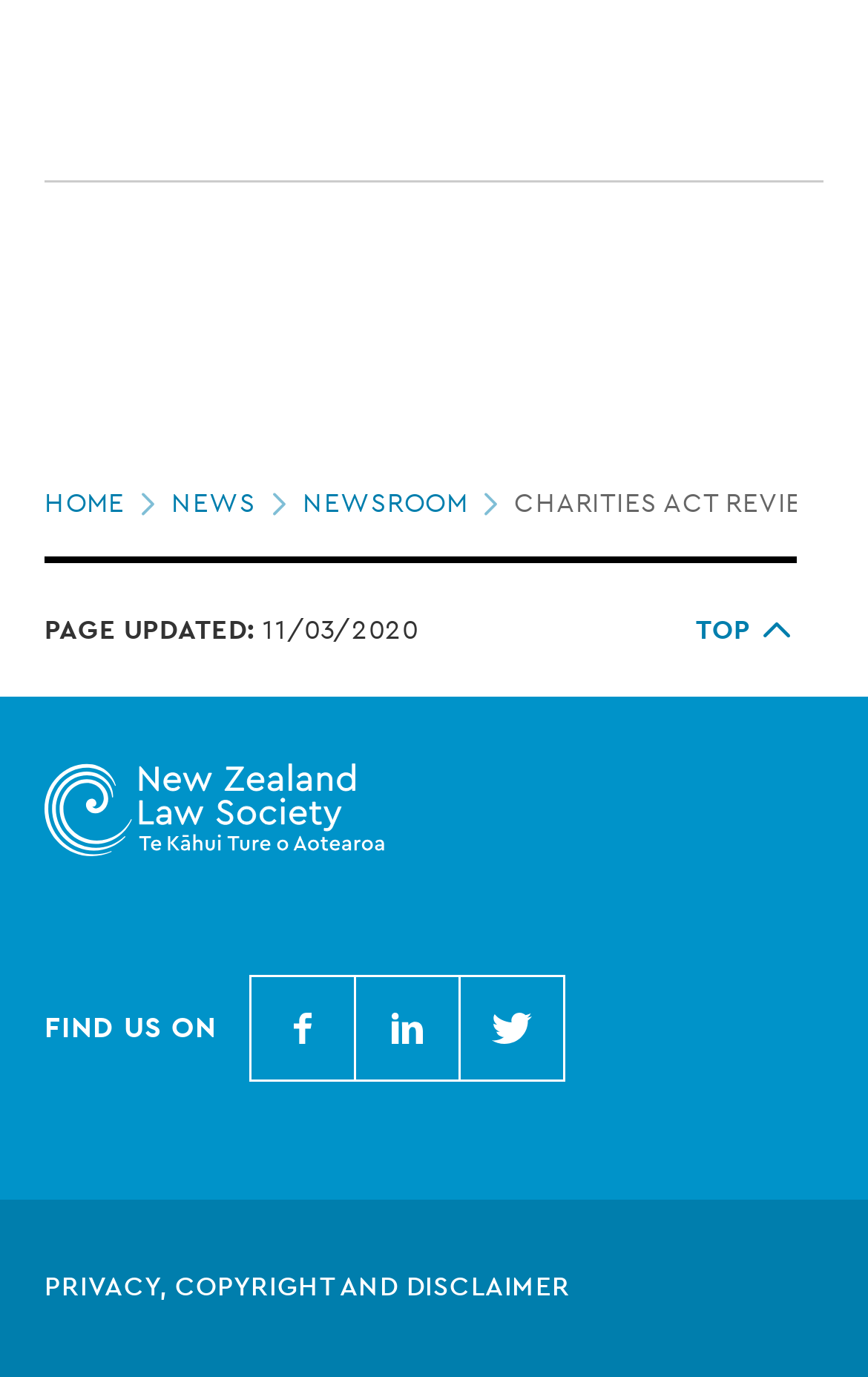Based on the image, please elaborate on the answer to the following question:
What is the name of the organization?

I found the name of the organization by looking at the link below the navigation links, which is displayed as 'New Zealand Law Society'.